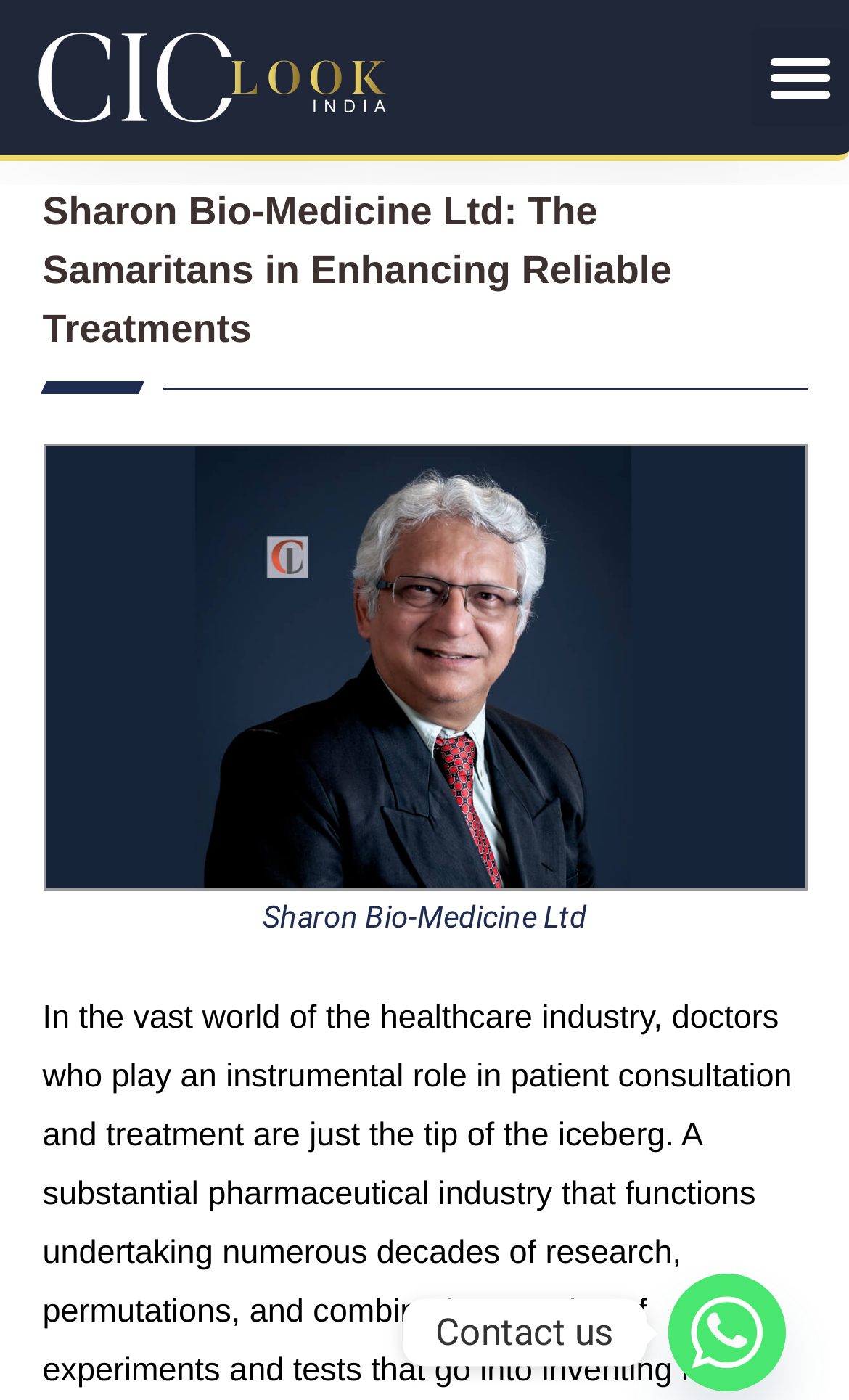Explain the contents of the webpage comprehensively.

The webpage is about Sharon Bio-Medicine Ltd, with a focus on its CEO, Kaushik Banerjee, who has significantly contributed to the manufacturing and supply of high-quality, safe, and effective medicines.

At the top-left corner, there is a Ciolook Logo, which is both a link and an image. To the right of the logo, there is a Menu Toggle button. Below the logo, there is a heading that reads "Sharon Bio-Medicine Ltd: The Samaritans in Enhancing Reliable Treatments". 

Under the heading, there is a figure that takes up most of the width of the page, containing an image of Sharon Bio-Medicine Ltd and a figcaption. 

At the bottom-right corner, there is a Whatsapp link, accompanied by an image and a "Contact us" static text.